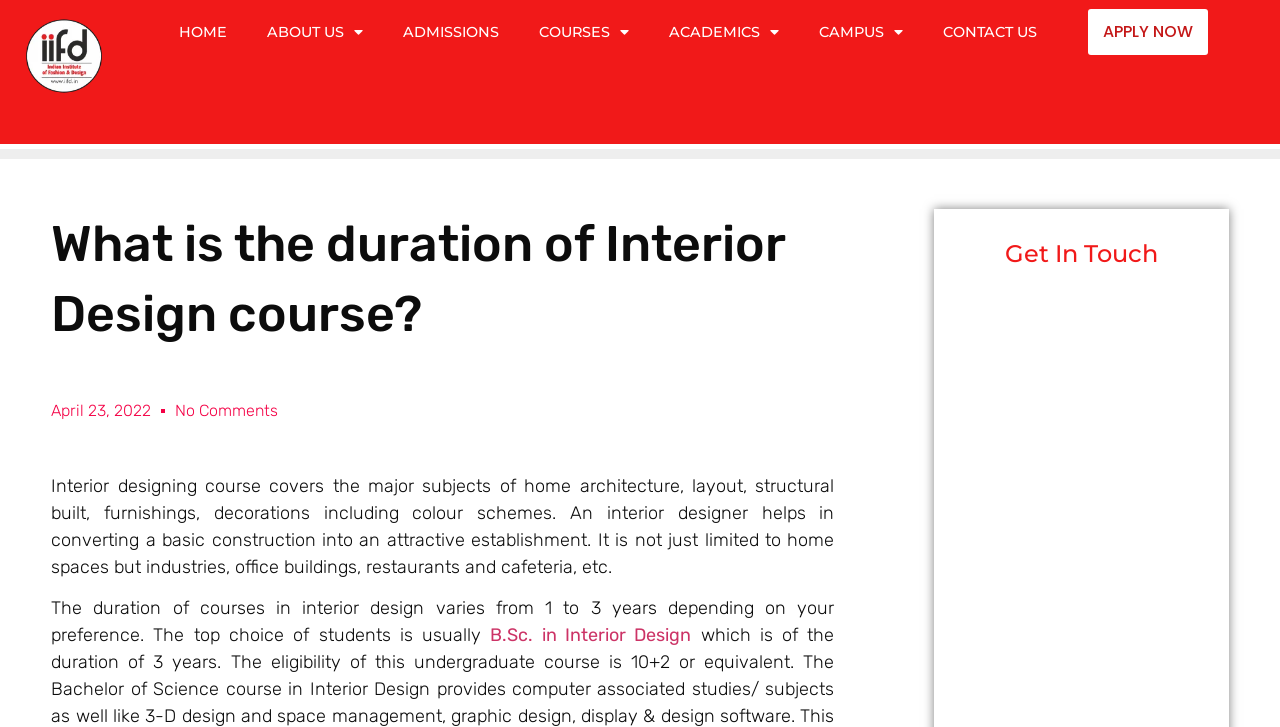What is the purpose of an interior designer?
Answer the question with a single word or phrase by looking at the picture.

converting a basic construction into an attractive establishment